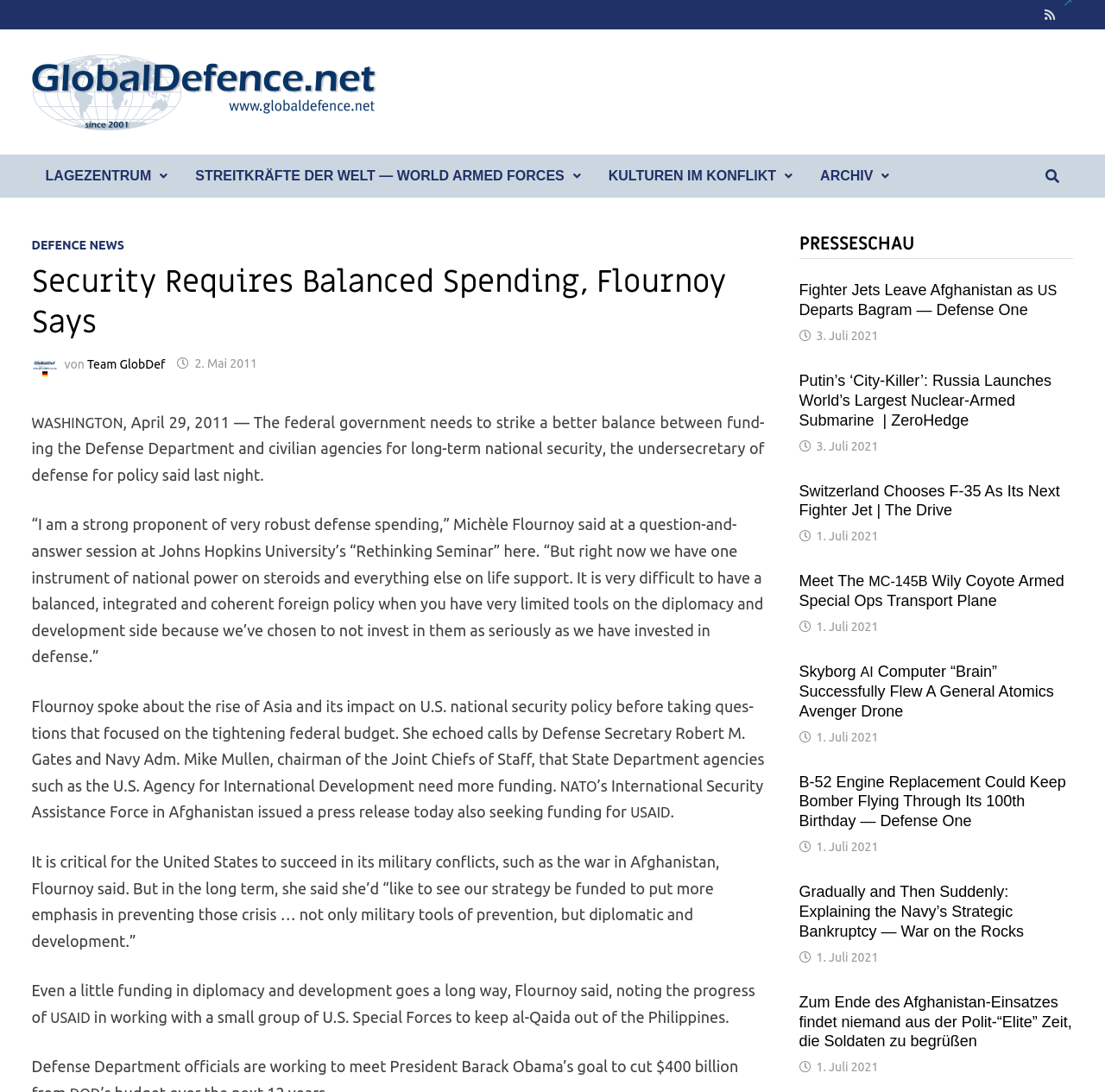Give an extensive and precise description of the webpage.

This webpage appears to be a news article or blog post from GlobalDefence.net, a website focused on defense and military news. The page has a header section with a logo and navigation links, including "LAGEZENTRUM", "STREITKRÄFTE DER WELT", "KULTUREN IM KONFLIKT", and "ARCHIV".

Below the header, there is a main article section with a heading that reads "Security Requires Balanced Spending, Flournoy Says". The article is accompanied by a small image of the author, "Team GlobDef", and a timestamp indicating that it was published on May 2, 2011.

The article itself discusses the importance of balanced spending between defense and civilian agencies for long-term national security, as stated by Michèle Flournoy, the Under Secretary of Defense for Policy. The text is divided into several paragraphs, with quotes from Flournoy and descriptions of her speech at Johns Hopkins University.

To the right of the main article, there is a sidebar with a series of news headlines and links, each with a timestamp. These headlines appear to be related to defense and military news, with topics such as fighter jets, nuclear submarines, and special operations transport planes.

At the bottom of the page, there is a section labeled "PRESSESCHAU" with additional news headlines and links, also related to defense and military news.